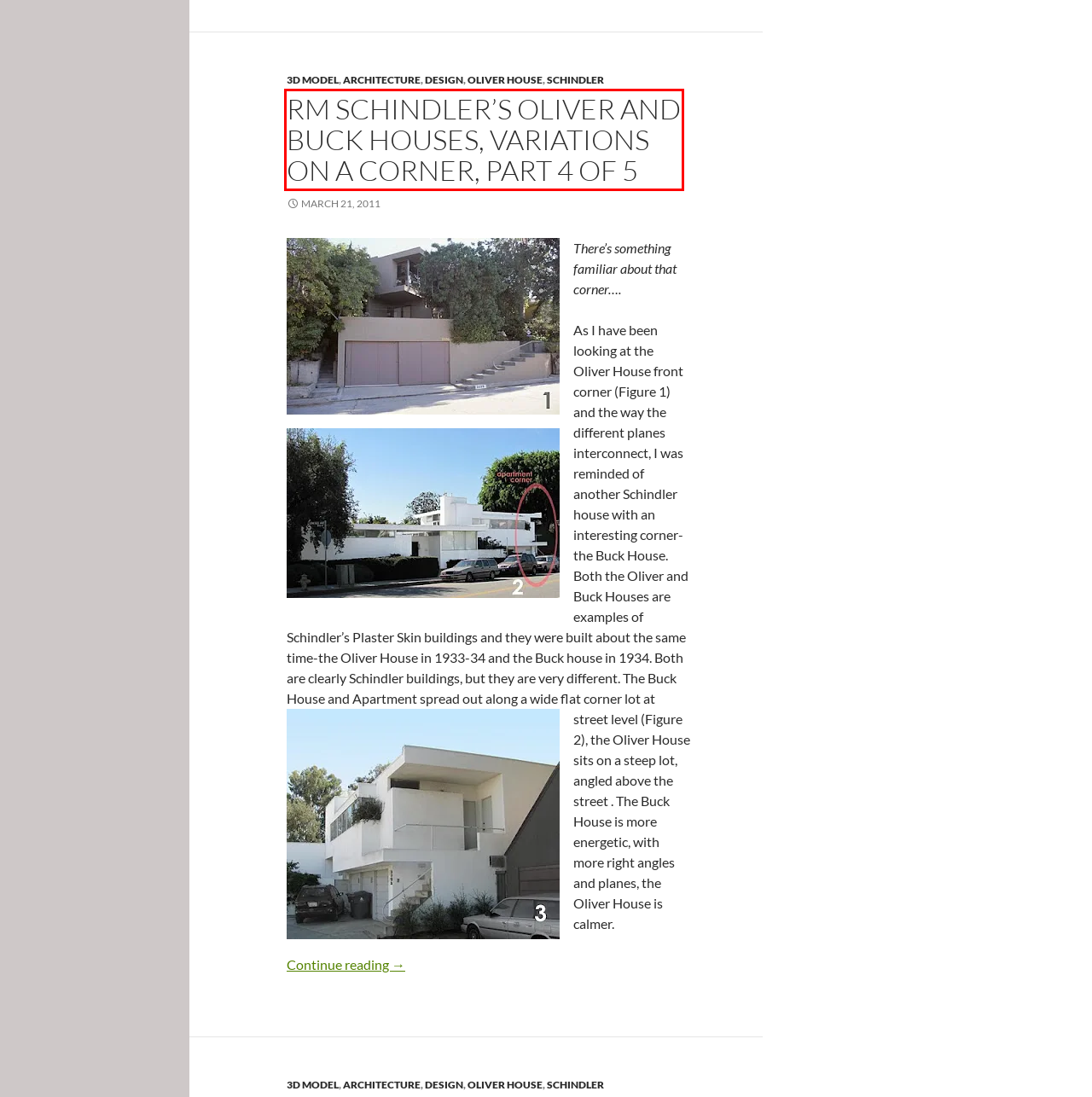You have a screenshot of a webpage, and a red bounding box highlights an element. Select the webpage description that best fits the new page after clicking the element within the bounding box. Options are:
A. Shop: Books and Free Downloads | Steve Wallet, architect
B. RM Schindler’s Oliver and Buck Houses, Variations on a Corner, part 4 of 5 | Steve Wallet, architect
C. Portfolio | Steve Wallet, architect
D. Contact Steve | Steve Wallet, architect
E. Small Moments Cartoon Archive | Steve Wallet, architect
F. Steve Wallet, architect | san diego design, cartoons, architecture, furniture
G. Schindler’s McAlmon Guest House, part 3 of 3 – Analysis | Steve Wallet, architect
H. 3D Model | Steve Wallet, architect

B